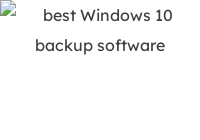Examine the screenshot and answer the question in as much detail as possible: What is the primary concern of the graphical representation?

The graphical representation is focused on providing reliable data backup solutions, which implies that the primary concern is the security and safety of digital information.